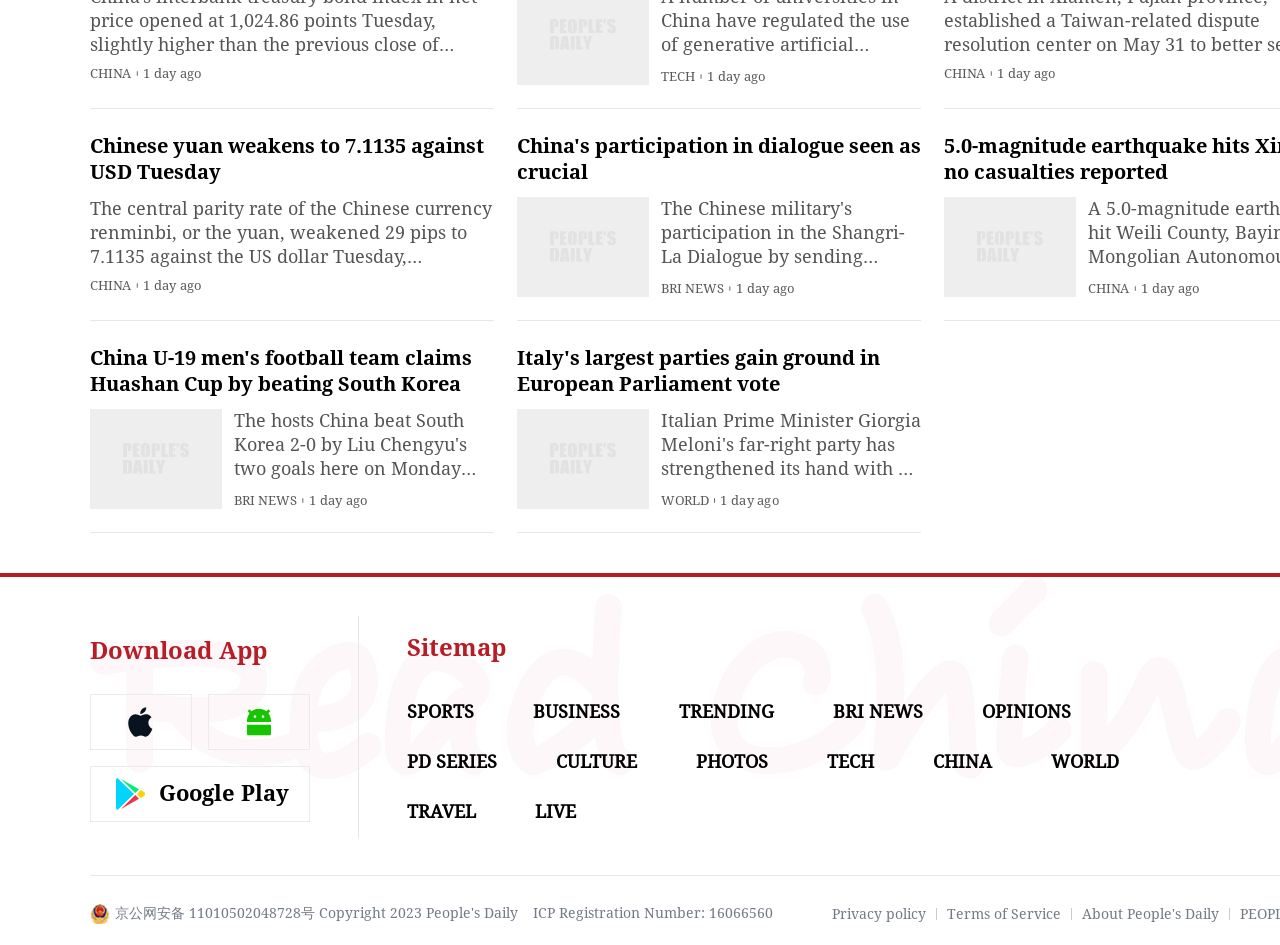Identify the bounding box coordinates of the clickable region to carry out the given instruction: "Learn about People's Daily".

[0.845, 0.959, 0.952, 0.976]